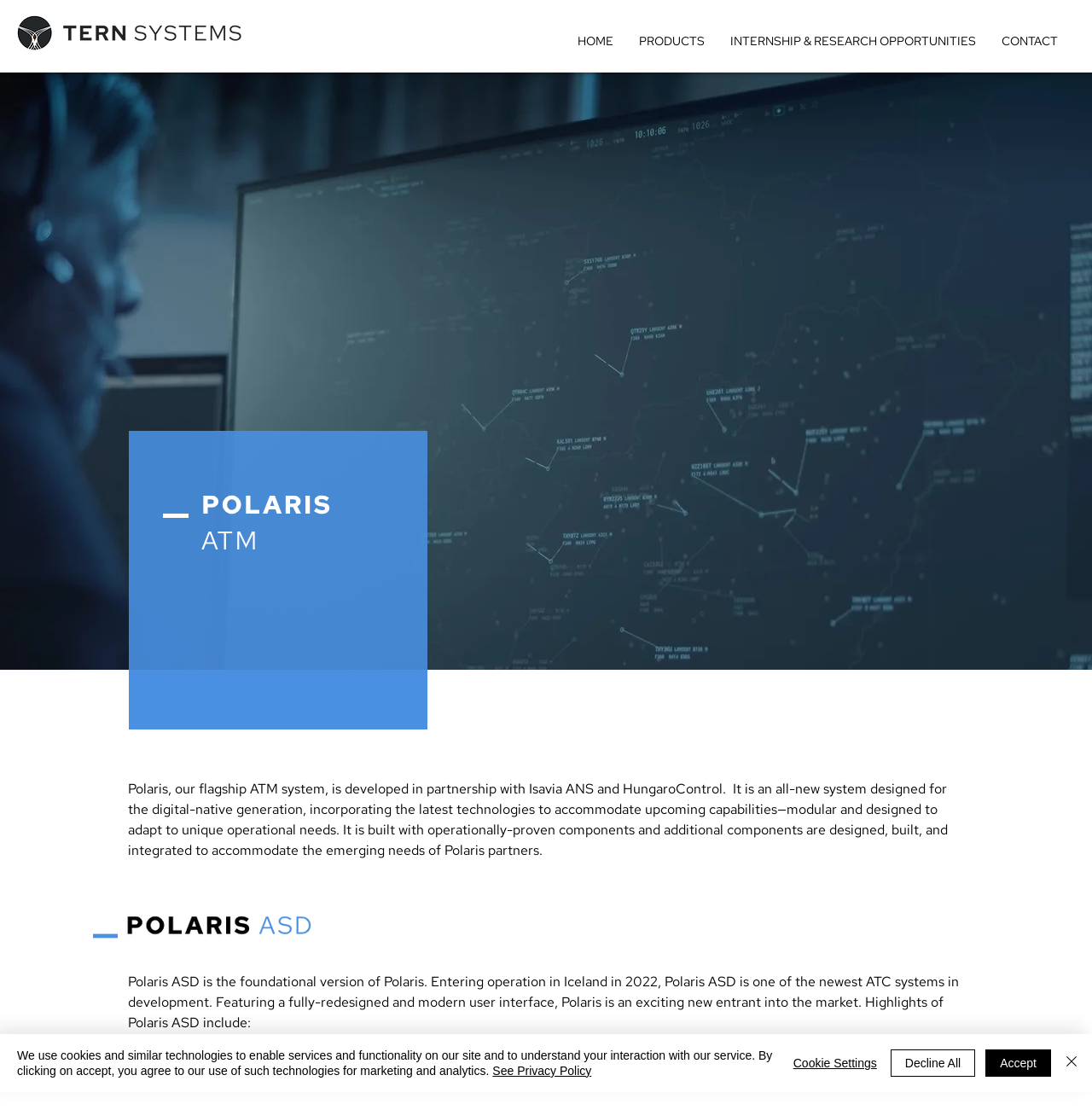Identify the bounding box for the described UI element: "INTERNSHIP & RESEARCH OPPORTUNITIES".

[0.657, 0.023, 0.905, 0.051]